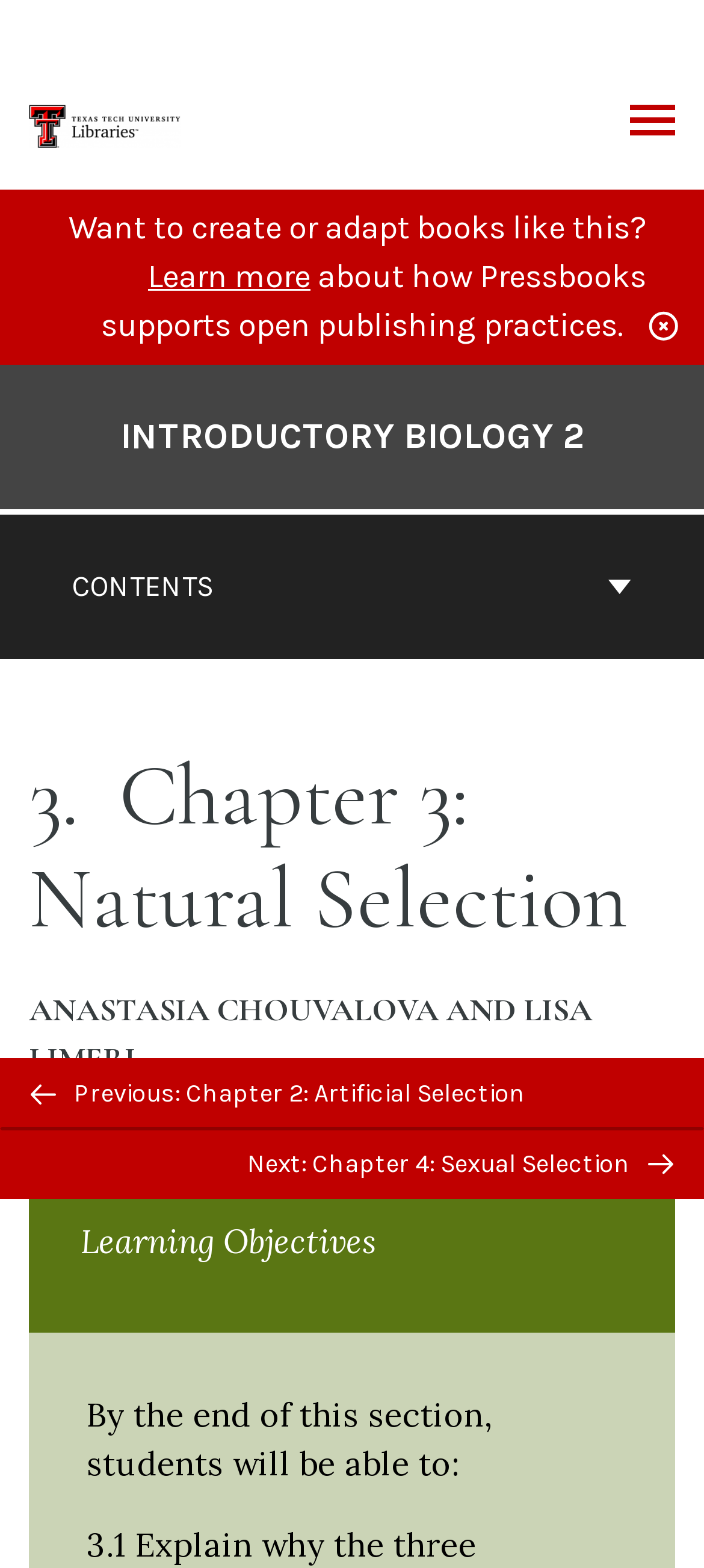Can you show the bounding box coordinates of the region to click on to complete the task described in the instruction: "Toggle the menu"?

[0.895, 0.067, 0.959, 0.09]